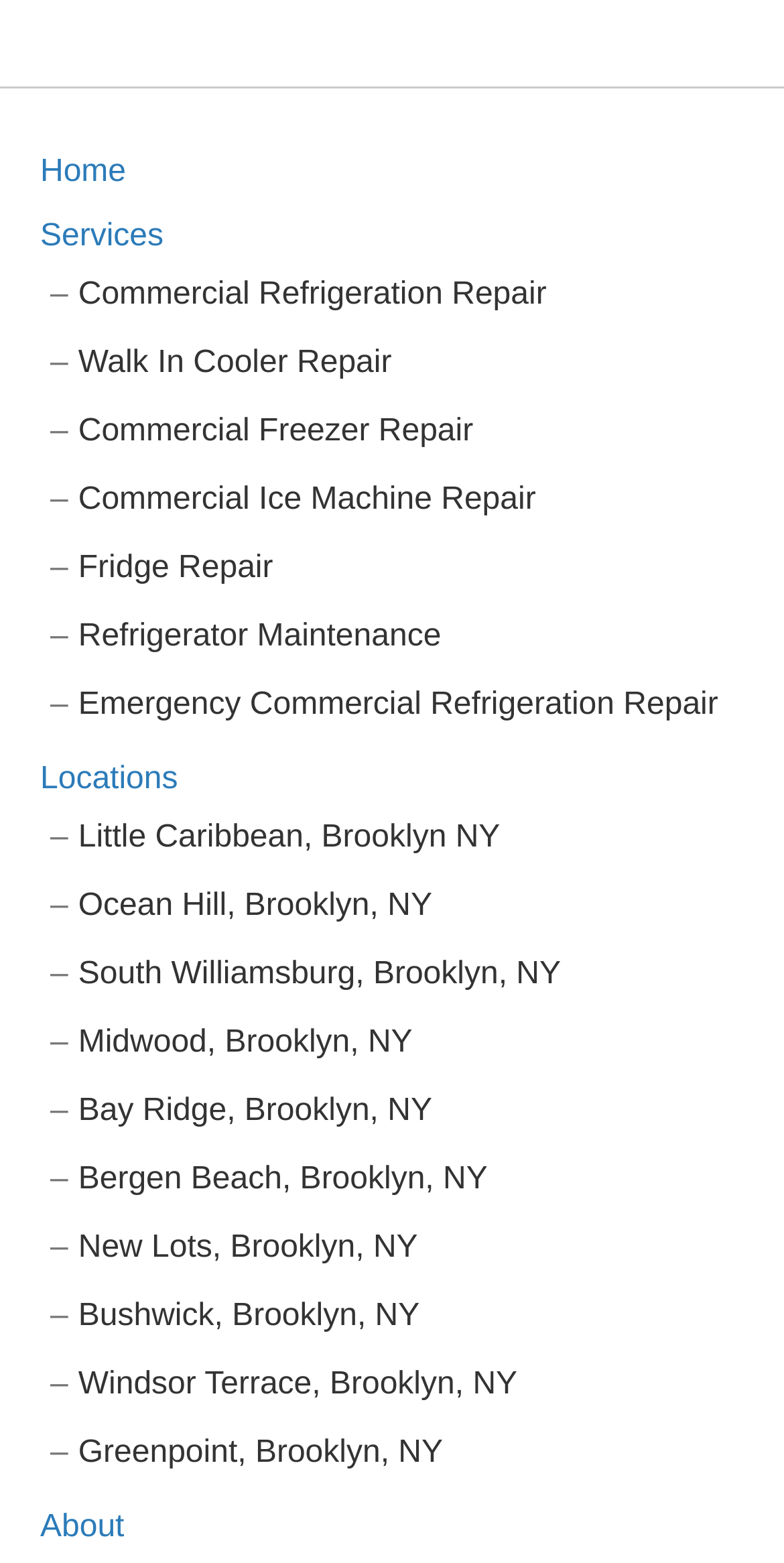Respond with a single word or phrase:
What is the second location listed?

Ocean Hill, Brooklyn, NY